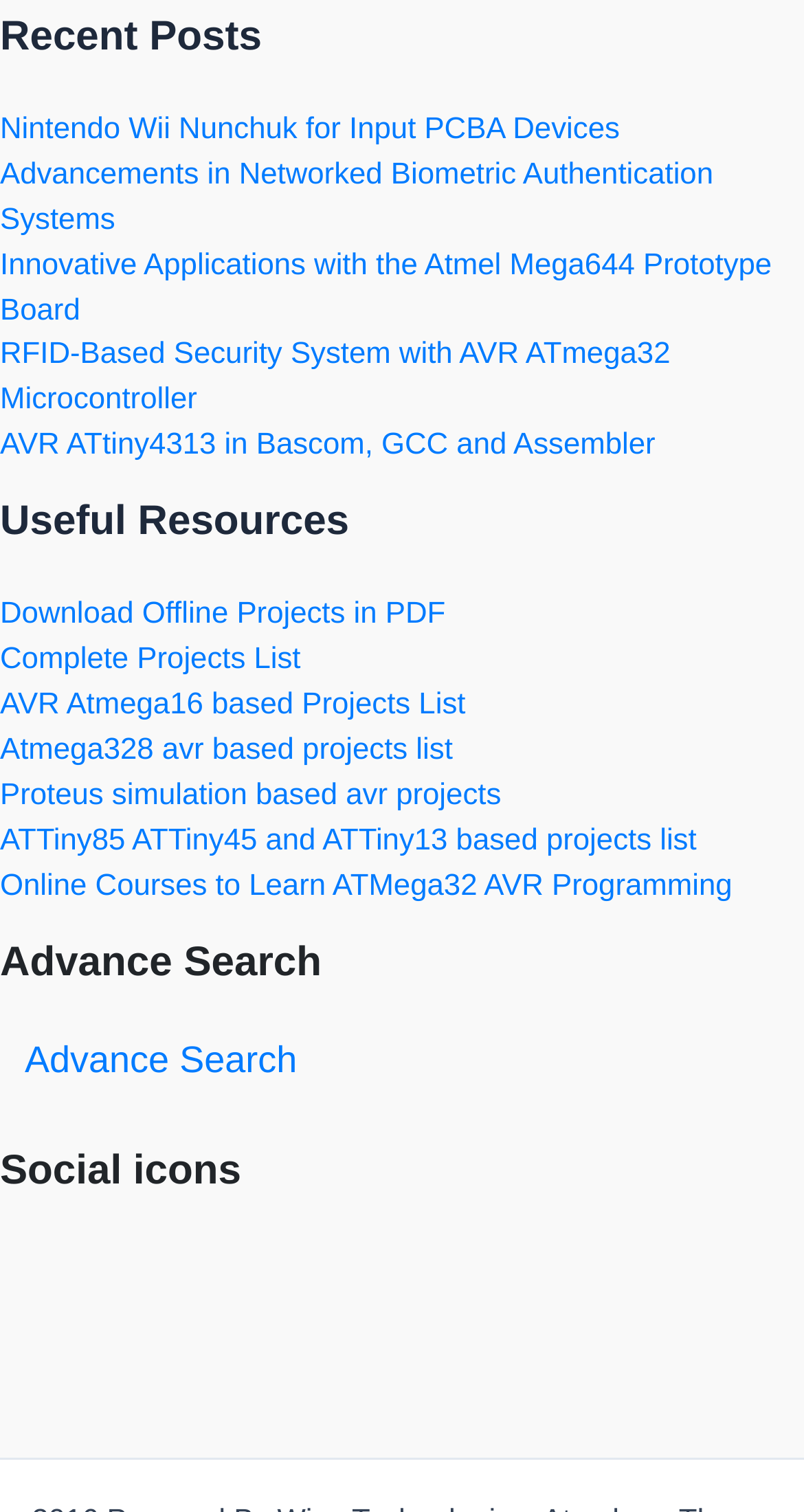What is the last social media icon in the footer?
Examine the image and give a concise answer in one word or a short phrase.

RSS